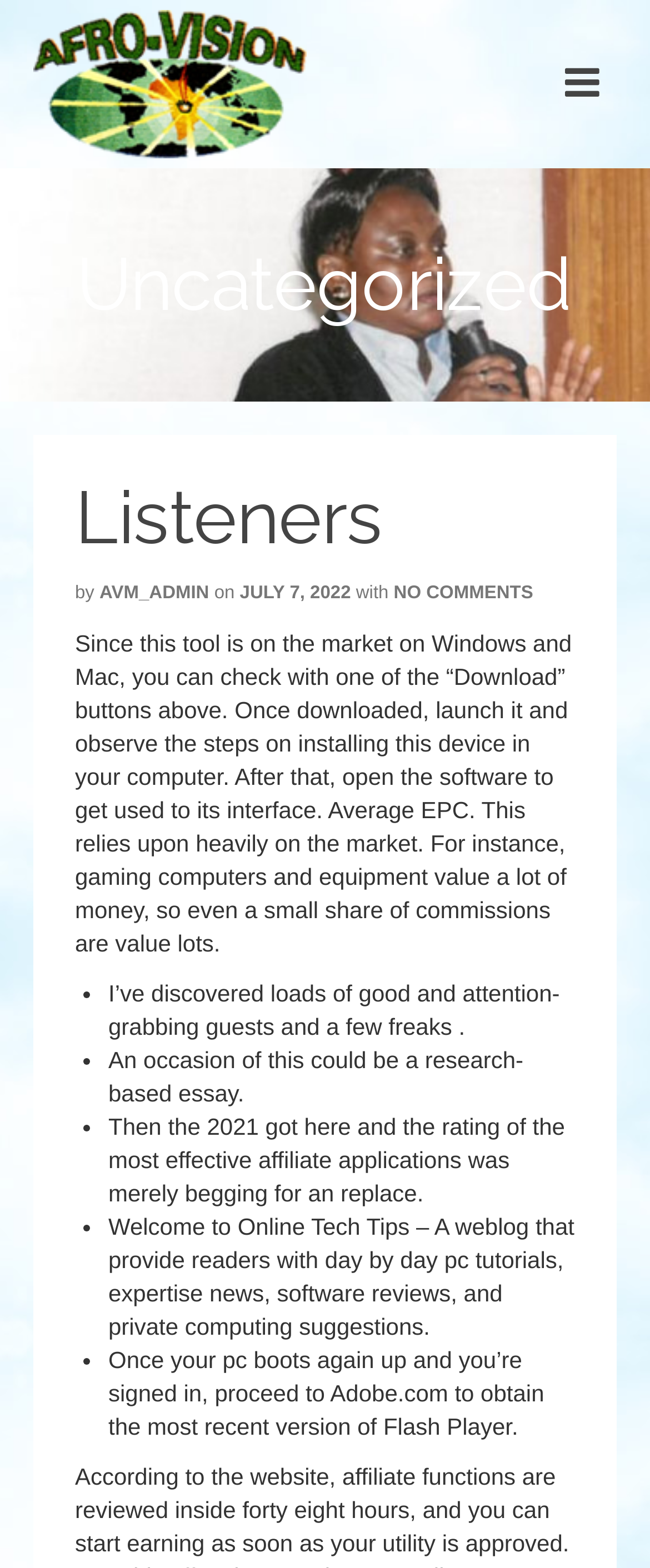Using the provided description: "No Comments", find the bounding box coordinates of the corresponding UI element. The output should be four float numbers between 0 and 1, in the format [left, top, right, bottom].

[0.606, 0.372, 0.82, 0.385]